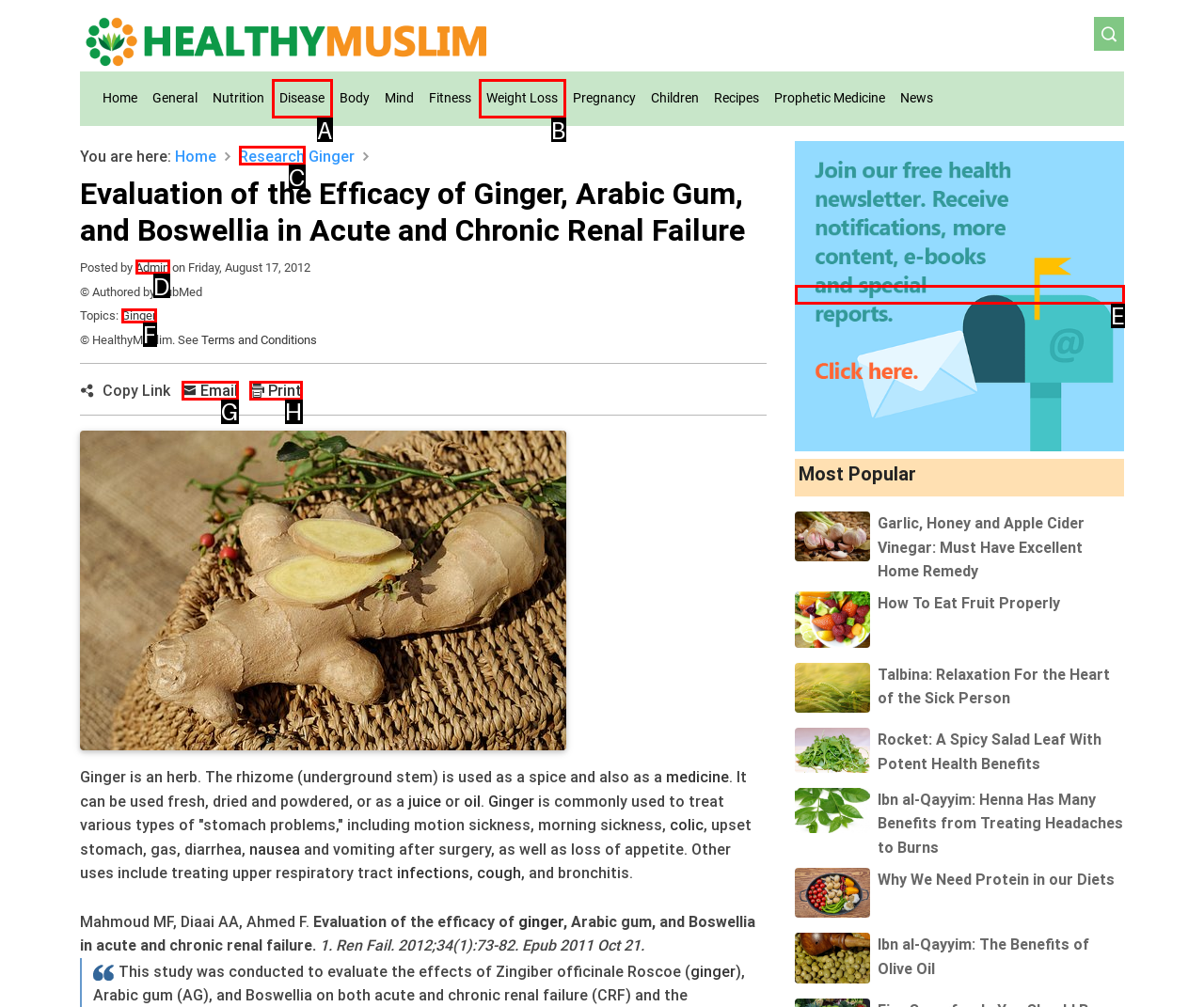Select the correct option based on the description: alt="Join Health Newsletter"
Answer directly with the option’s letter.

E